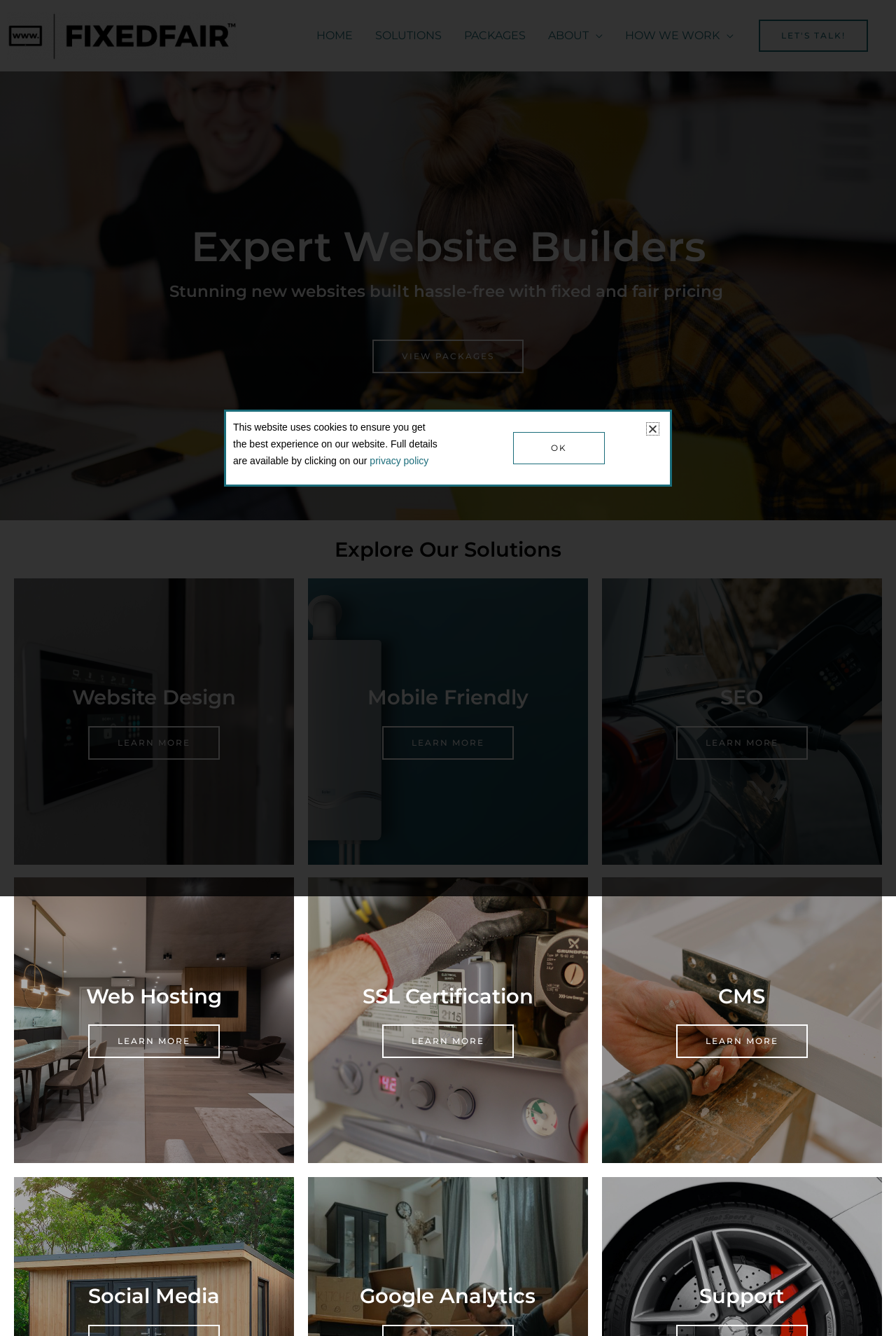Find and indicate the bounding box coordinates of the region you should select to follow the given instruction: "Contact the website builders".

[0.847, 0.015, 0.969, 0.039]